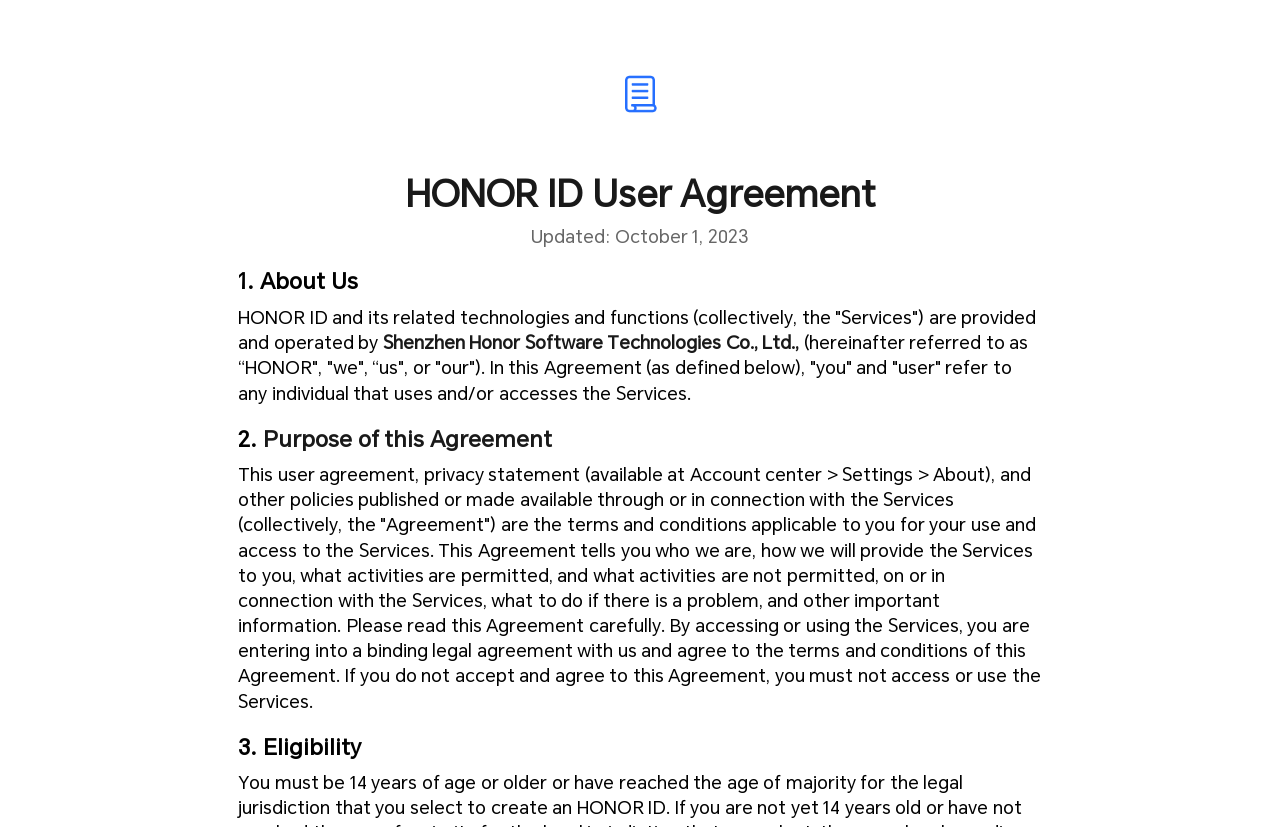Offer an in-depth caption of the entire webpage.

The webpage is about the HONOR ID User Agreement. At the top, there is a heading with the title "HONOR ID User Agreement" and an image beside it. Below the title, there is a heading indicating that the agreement was updated on October 1, 2023. 

On the left side, there is a heading "About Us" and a block of text that explains that the services are provided and operated by Shenzhen Honor Software Technologies Co., Ltd. The text also defines who "HONOR" and "you" refer to in the agreement.

To the right of the "About Us" heading, there is a section titled "Purpose of this Agreement". Below this section, there is a lengthy paragraph that outlines the purpose of the agreement, including the terms and conditions of using the services, what activities are permitted and not permitted, and what to do in case of a problem.

At the bottom of the page, there is a heading titled "Eligibility".